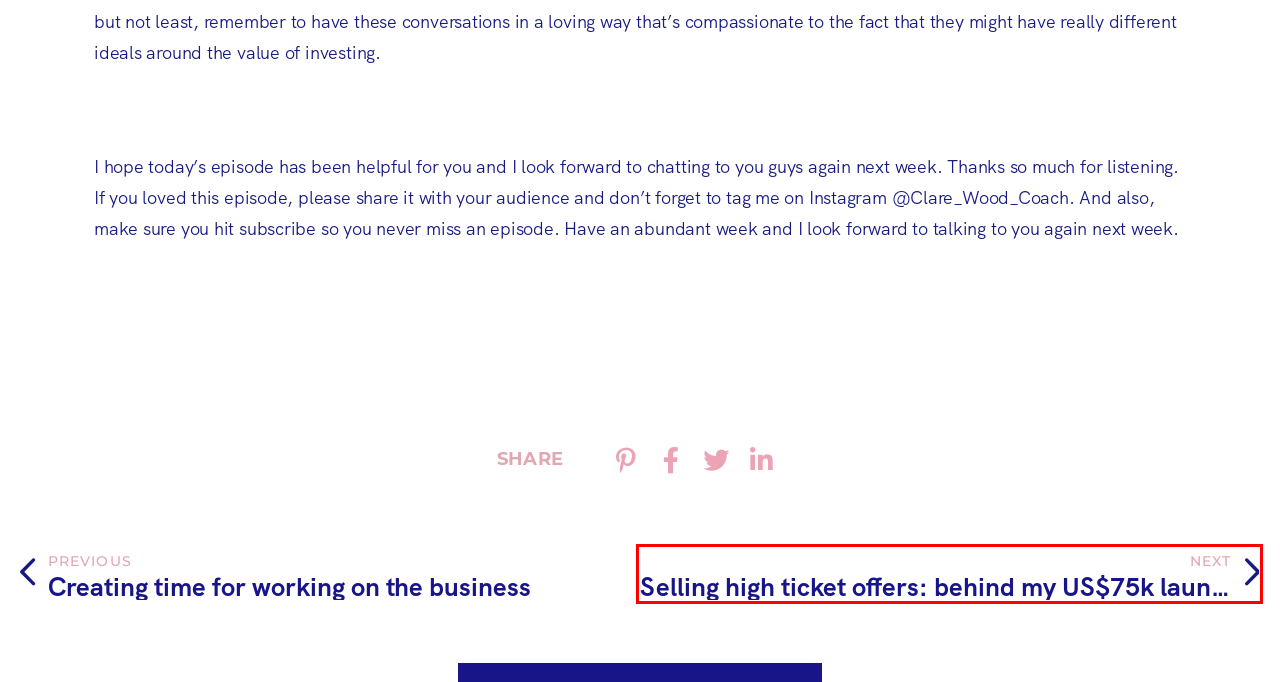Examine the screenshot of a webpage with a red bounding box around a UI element. Your task is to identify the webpage description that best corresponds to the new webpage after clicking the specified element. The given options are:
A. Speaking | Clare Wood Money Mentor
B. 5 things to do NOW if you are stressed about money | Clare Wood
C. Privacy Policy | Clare Wood
D. Clare Wood
E. Lessons from 5 years of marriage | Clare Wood
F. Intentional Profit Clare Wood | Money Mentor
G. Creating time for working on the business | Clare Wood
H. Work with Clare | Money Mentor

G